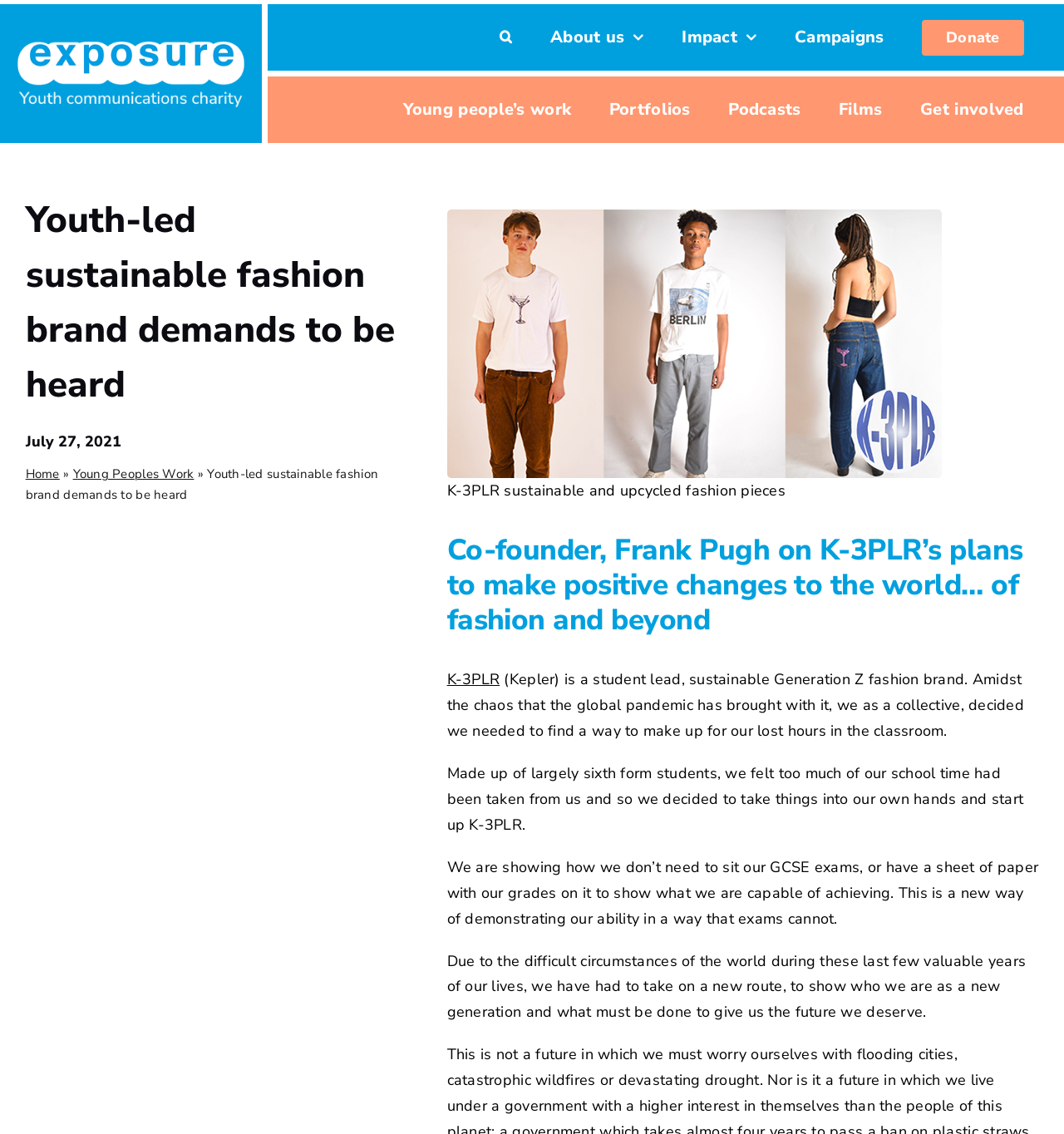What is the target audience of the webpage?
Answer with a single word or phrase, using the screenshot for reference.

Young people